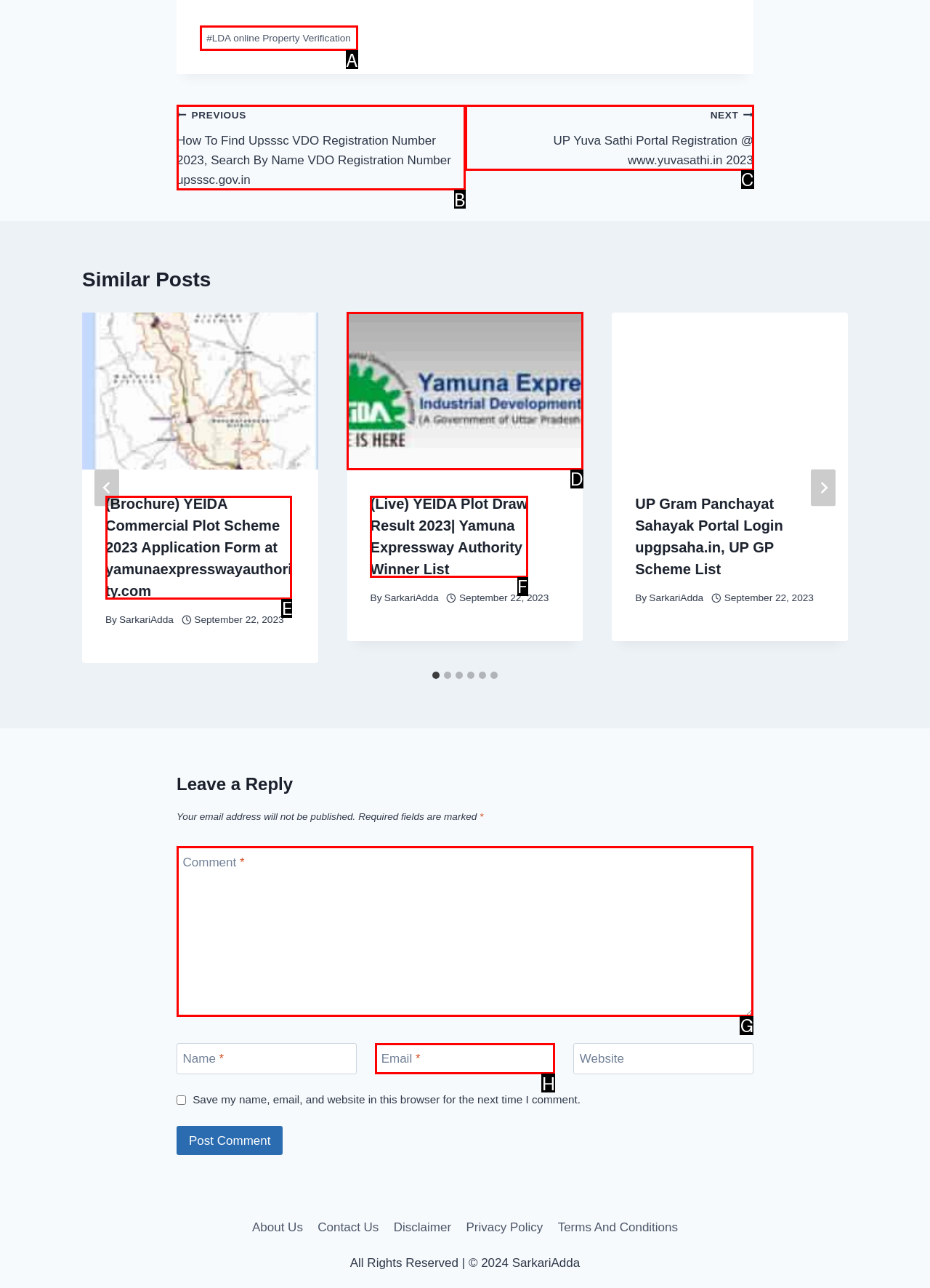Decide which UI element to click to accomplish the task: Leave a comment
Respond with the corresponding option letter.

G